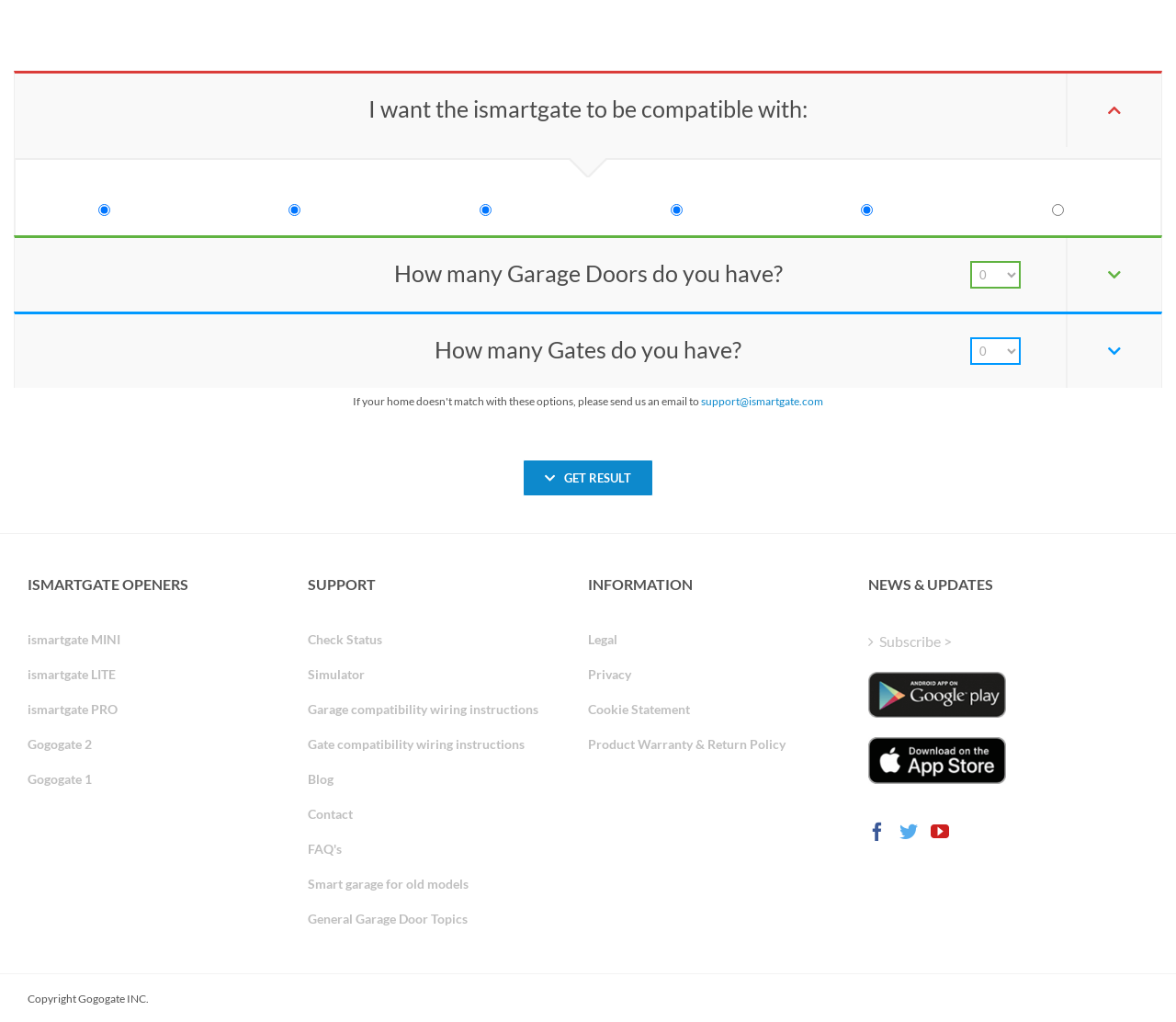Please locate the bounding box coordinates of the element's region that needs to be clicked to follow the instruction: "Visit the AGU Blogosphere". The bounding box coordinates should be provided as four float numbers between 0 and 1, i.e., [left, top, right, bottom].

None